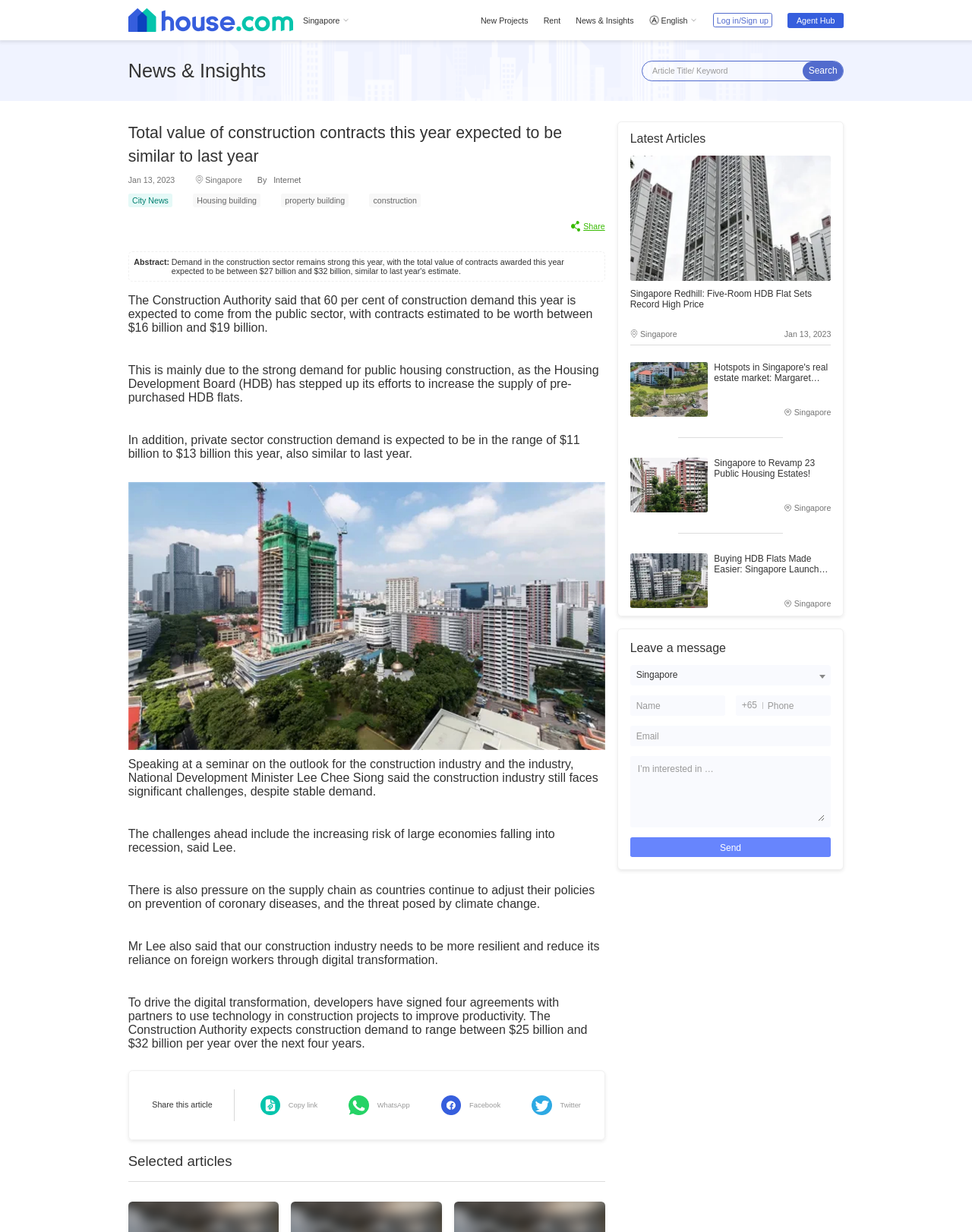Locate the bounding box for the described UI element: "name="info" placeholder="I’m interested in …"". Ensure the coordinates are four float numbers between 0 and 1, formatted as [left, top, right, bottom].

[0.654, 0.619, 0.849, 0.666]